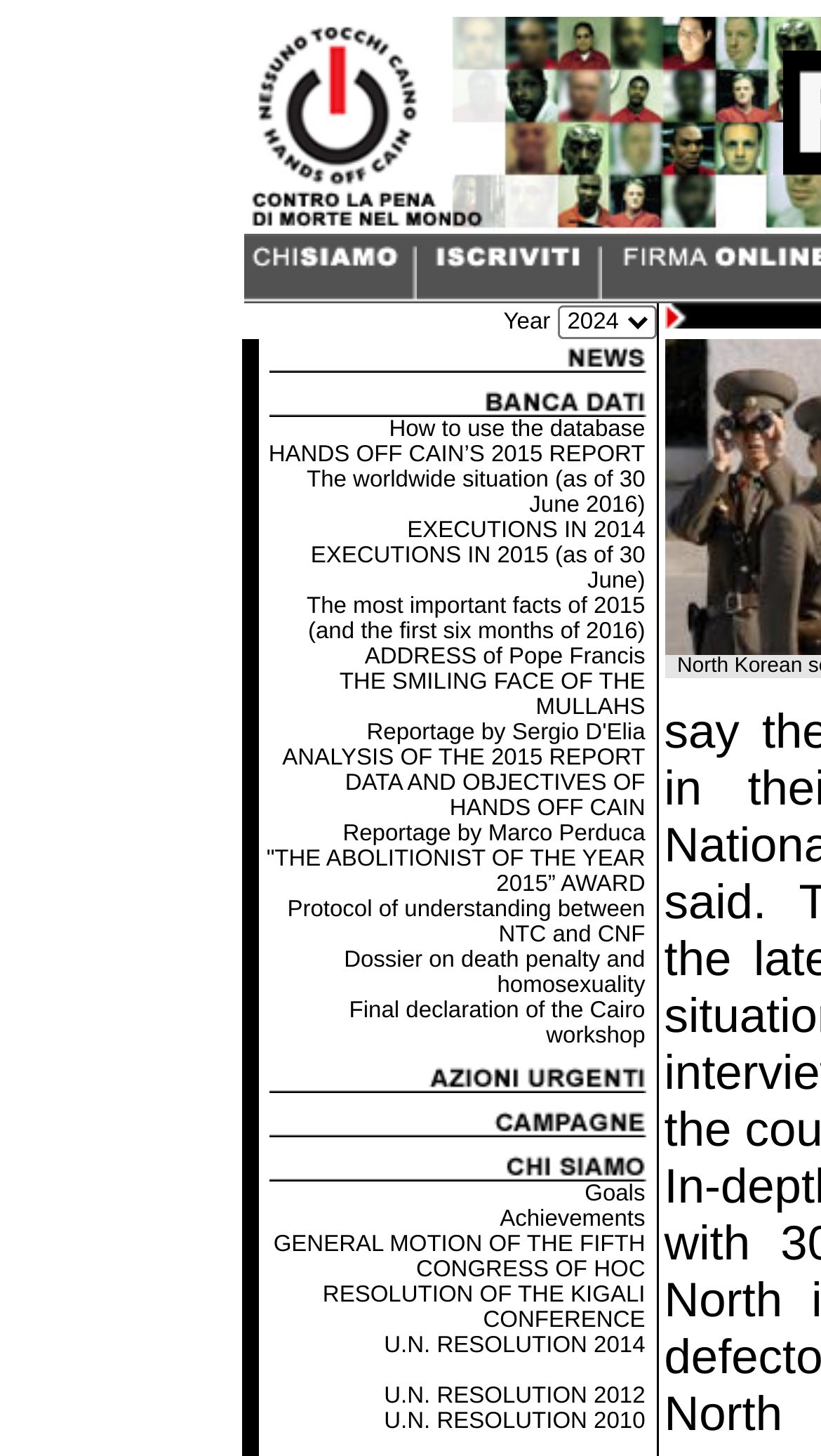Respond with a single word or phrase to the following question: What is the text of the third gridcell in the second table?

How to use the database